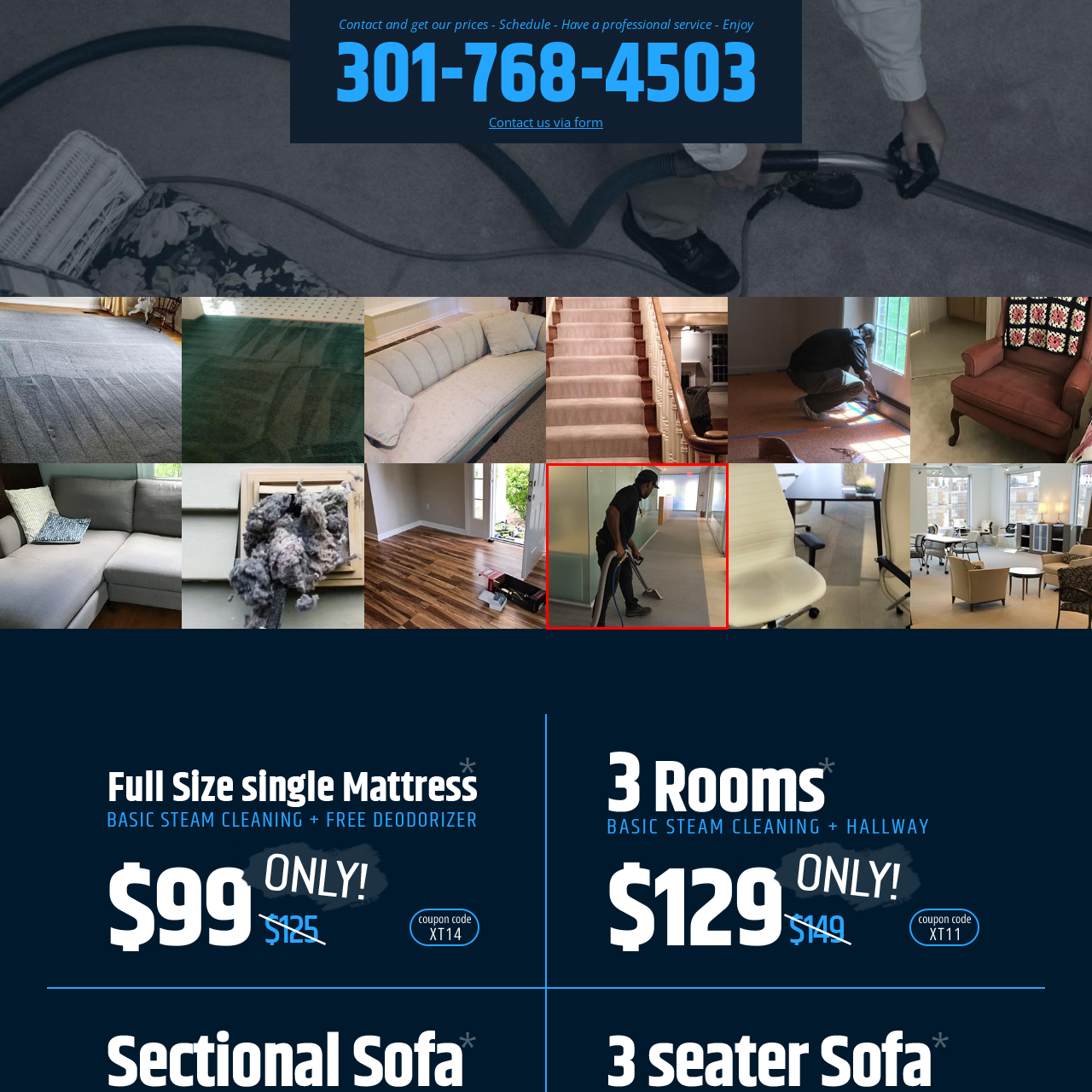Refer to the image marked by the red boundary and provide a single word or phrase in response to the question:
What type of space is being cleaned?

Modern office